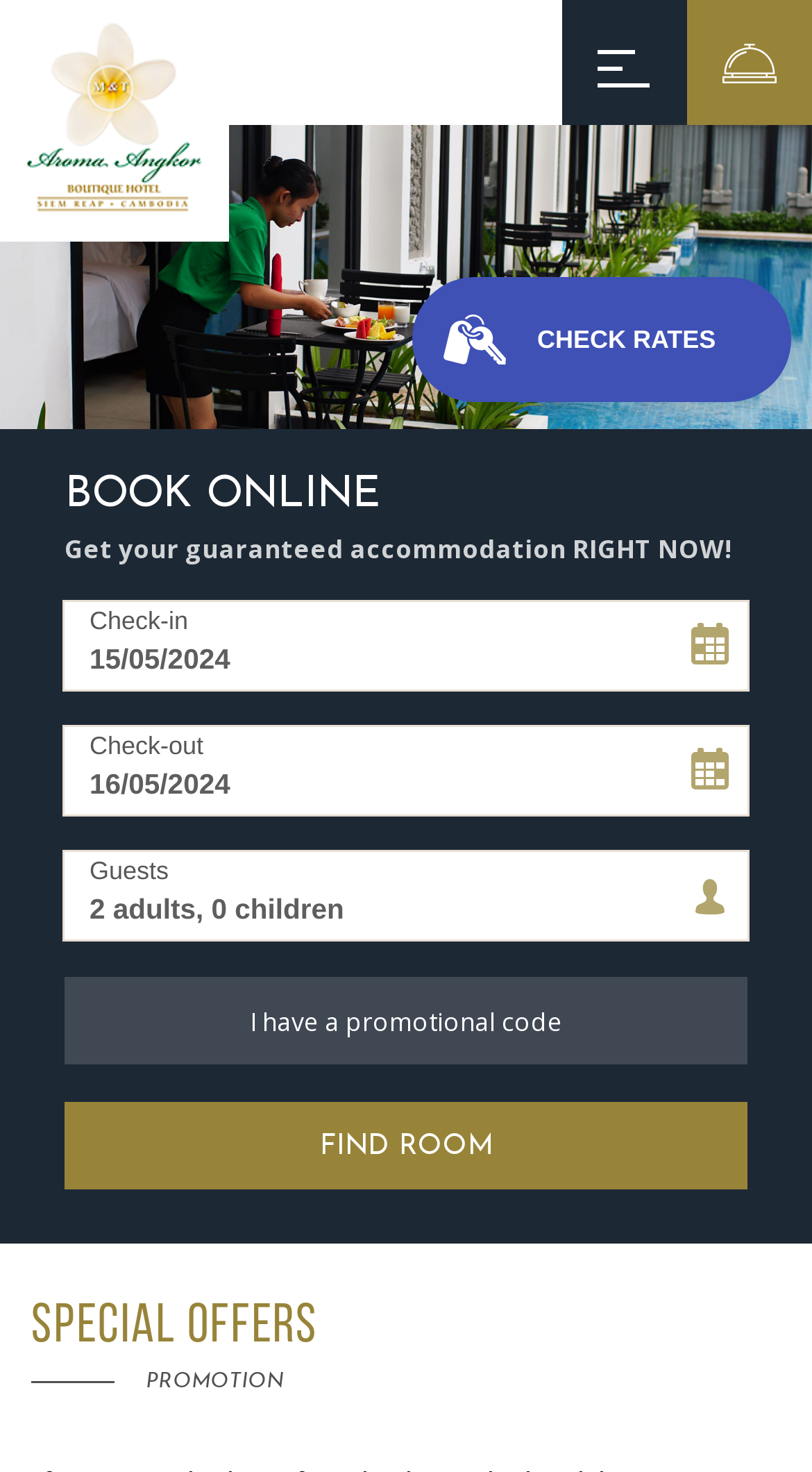Based on what you see in the screenshot, provide a thorough answer to this question: What is the name of the hotel?

The name of the hotel can be found in the top-left corner of the webpage, where it is written as 'Aroma Angkor Boutique Hotel, Siem Reap | Official Site'.